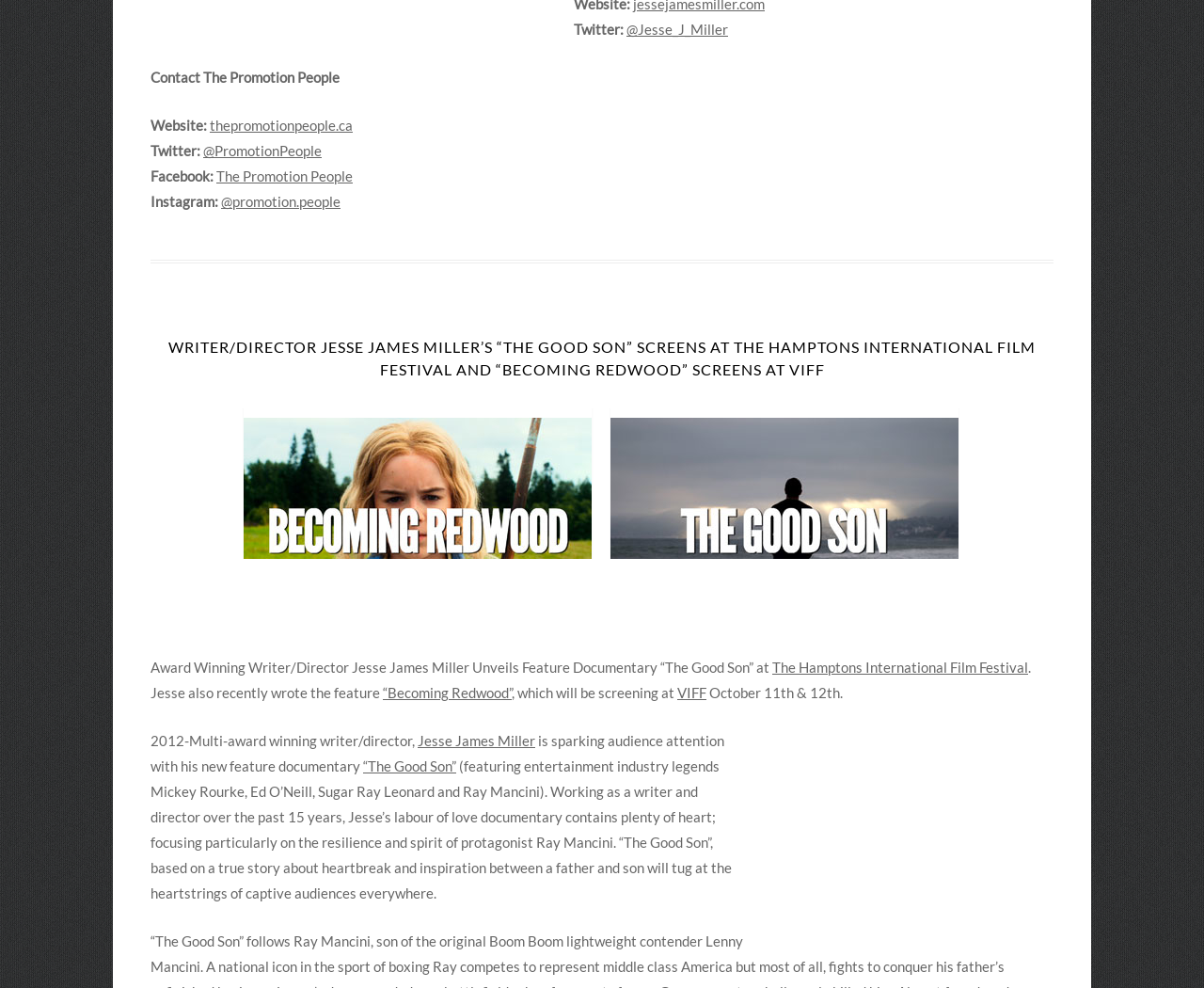Use a single word or phrase to answer the question: What is the name of the website of The Promotion People?

thepromotionpeople.ca